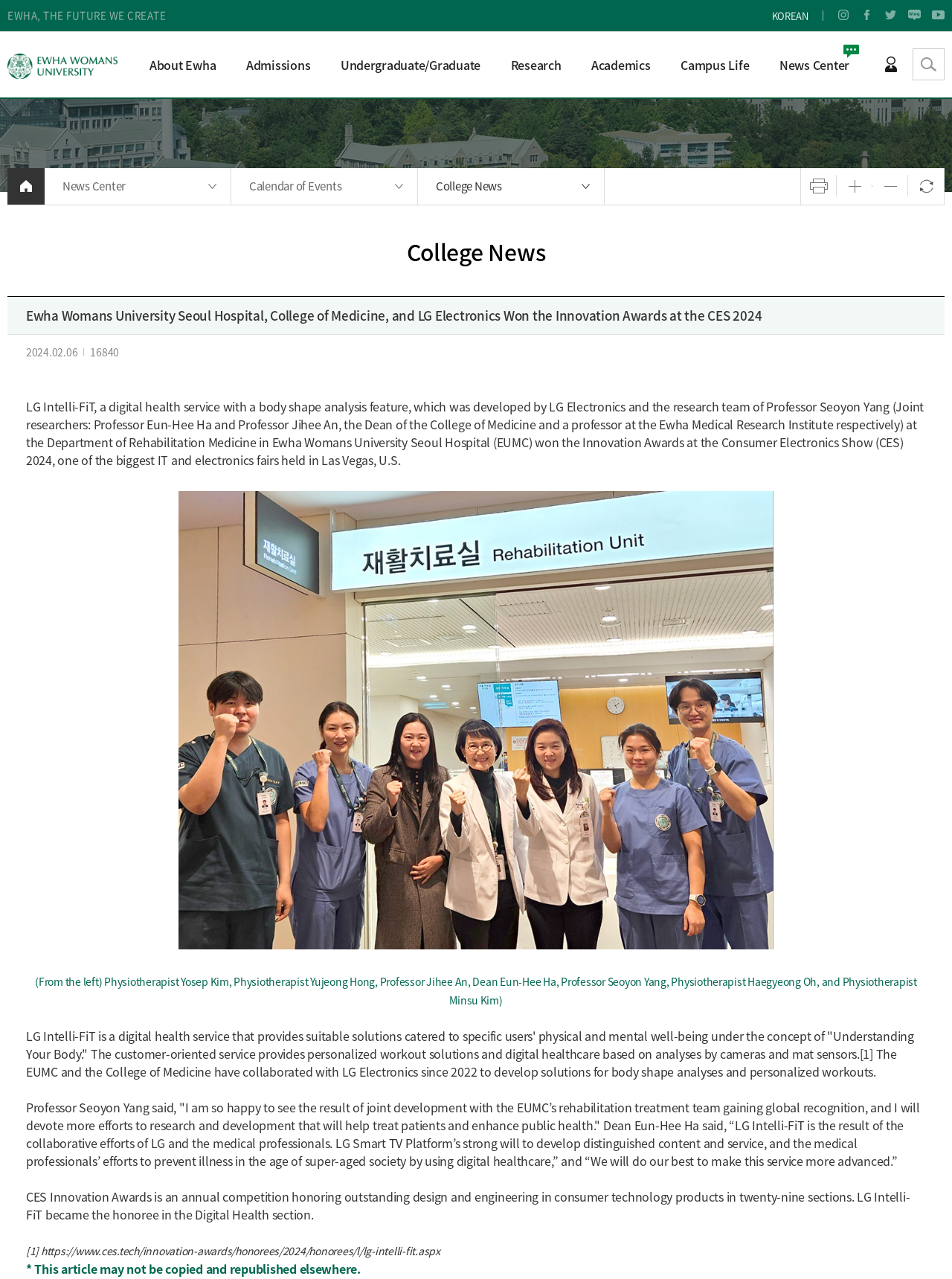How many sections are there in the CES Innovation Awards? Examine the screenshot and reply using just one word or a brief phrase.

twenty-nine